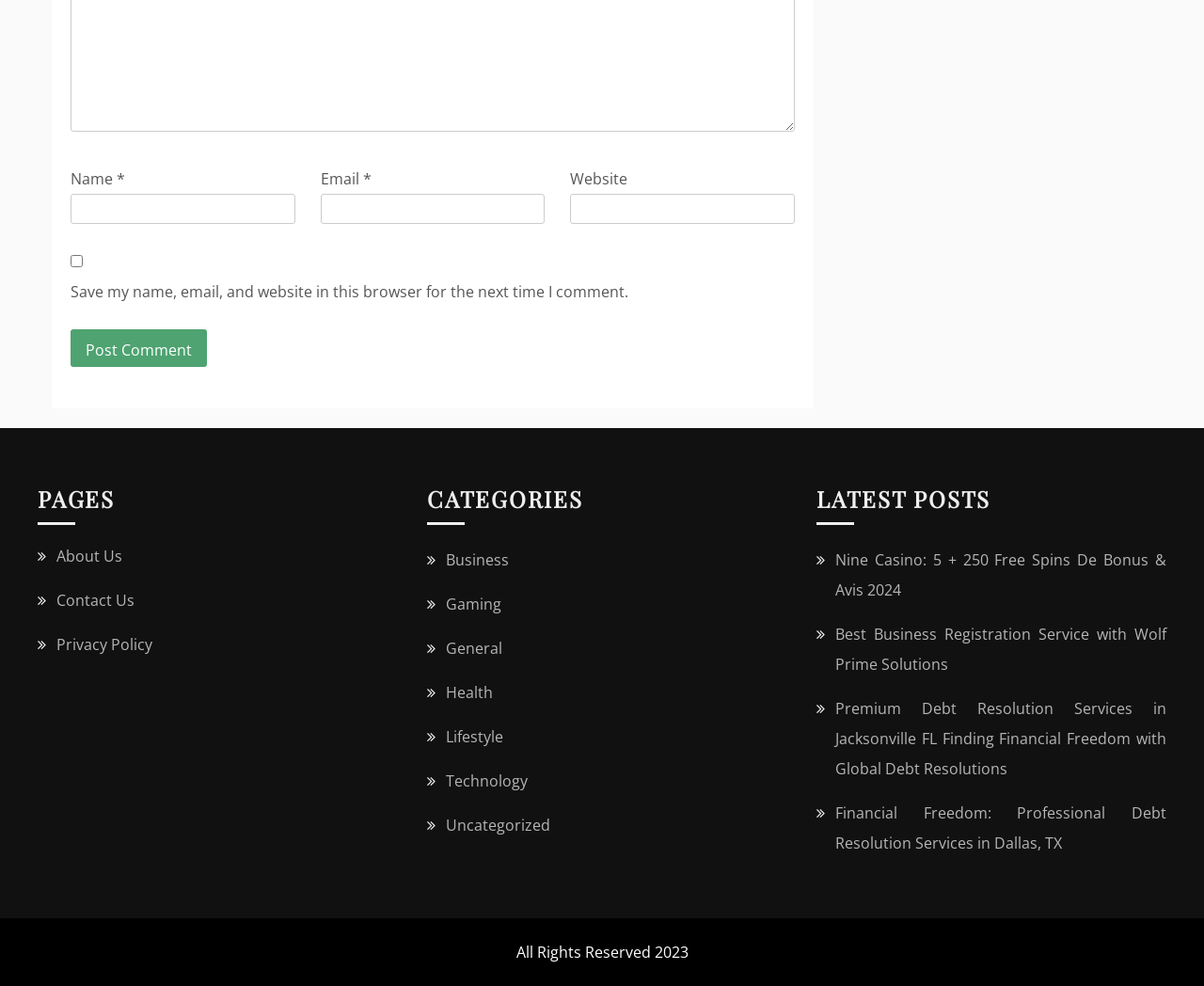Please find the bounding box coordinates of the section that needs to be clicked to achieve this instruction: "Enter your name".

[0.059, 0.197, 0.245, 0.228]